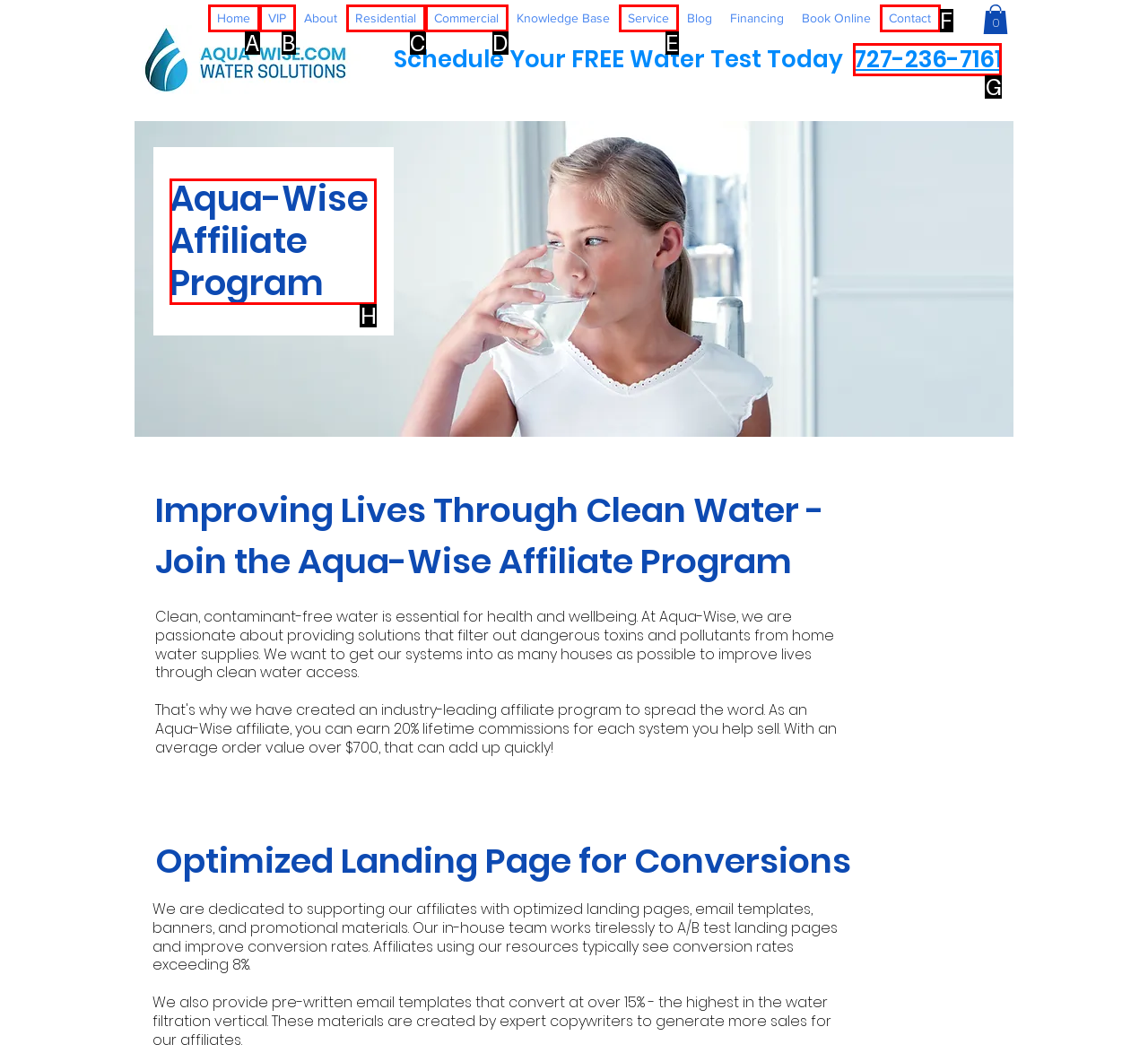Find the appropriate UI element to complete the task: Learn more about the Affiliate Program. Indicate your choice by providing the letter of the element.

H